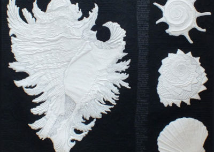Offer a detailed caption for the image presented.

The image showcases a stunning piece of textile art, prominently featuring intricately crafted white shells arranged against a rich black background. The shells display exquisite textures and details, highlighting the artistry involved in the quilt design. This artwork is titled "The Art of Record Keeping" and was displayed at the ART QUILT AUSTRALIA 2015 exhibition at the National Wool Museum in Geelong. It won the prestigious Expressions - The Wool Quilt Prize, emphasizing its significance in the realm of contemporary quilt exhibitions. The piece not only celebrates the beauty of marine motifs but also serves as a testament to the skilled craftsmanship inherent in quilt making.